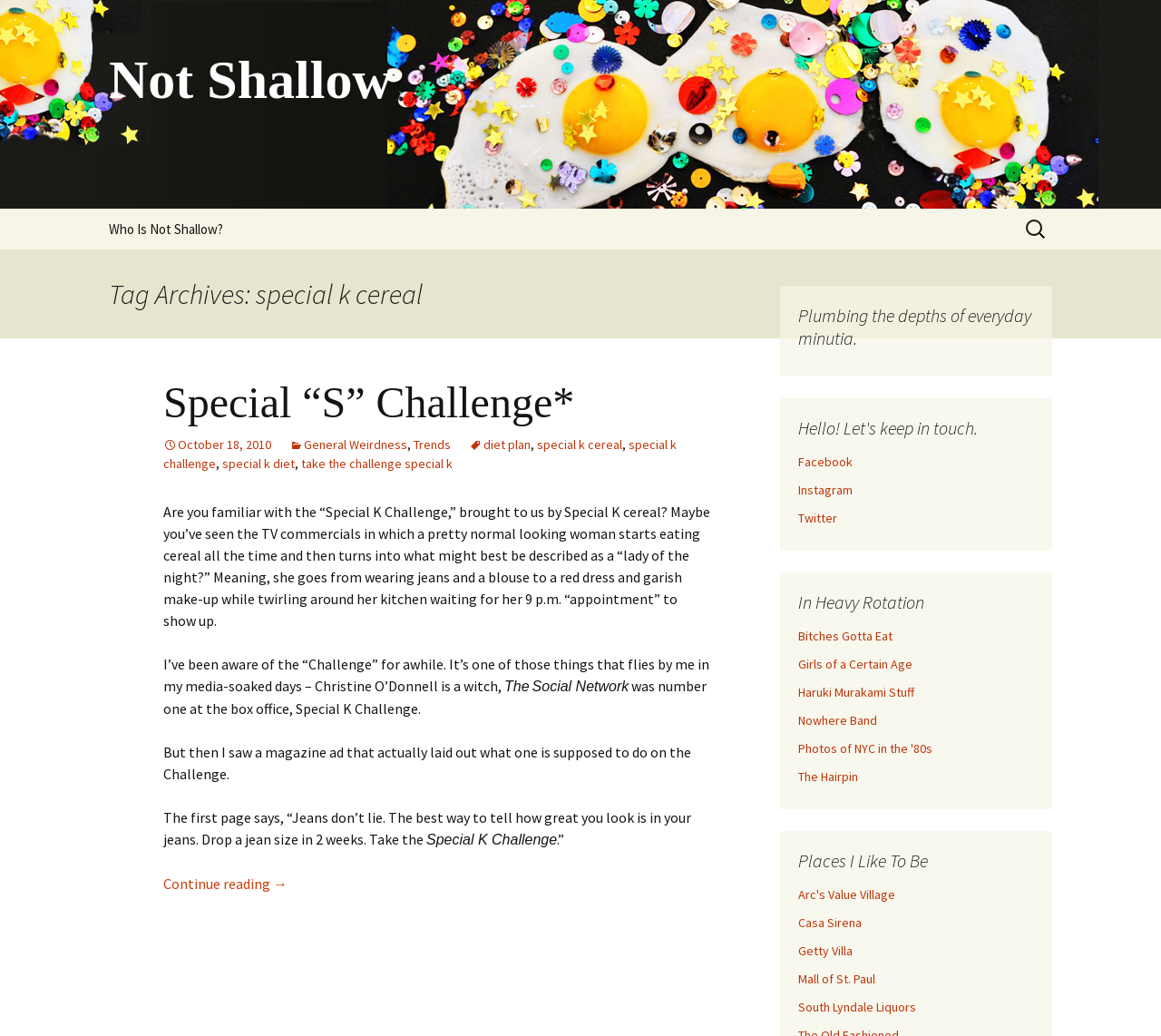Could you indicate the bounding box coordinates of the region to click in order to complete this instruction: "Learn more about the Special K Challenge".

[0.141, 0.844, 0.248, 0.862]